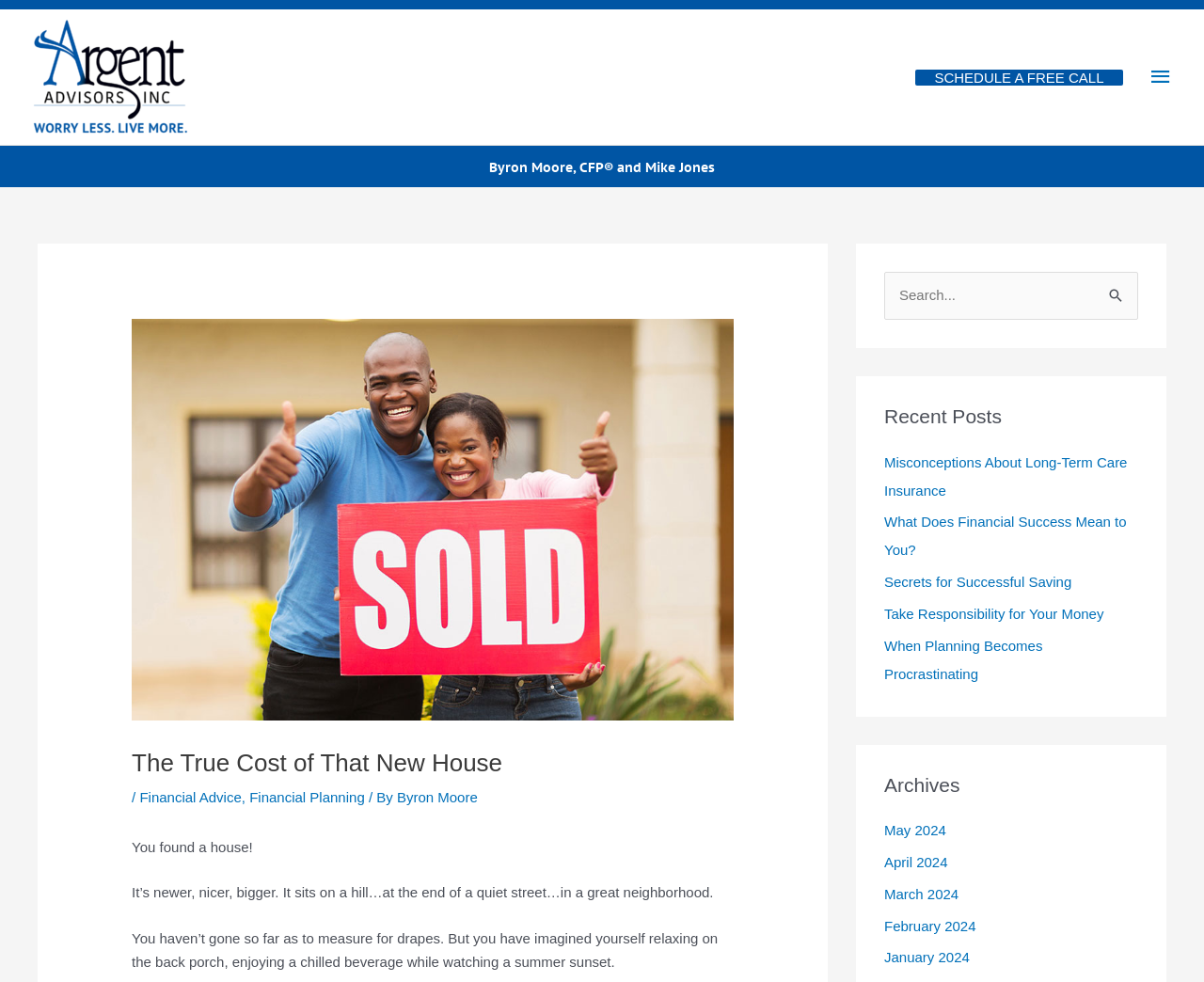What is the profession of Byron Moore?
Offer a detailed and full explanation in response to the question.

Byron Moore's profession can be found in the text element that reads 'Byron Moore, CFP® and Mike Jones', where CFP stands for Certified Financial Planner.